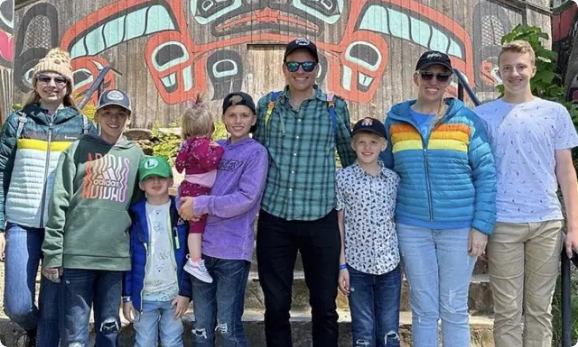Describe in detail everything you see in the image.

The image captures a joyful family gathering, showcasing a group of eight individuals, including several children, standing together in front of a beautifully painted wooden backdrop featuring traditional Indigenous motifs, adding culture and vibrancy to the scene. The family members are dressed in casual attire, ideal for a day out, with some wearing baseball caps. 

In the center, an adult man, wearing sunglasses and a plaid shirt, is holding a young girl in a pink outfit, who appears to be delighted. The children around him, ranging in age from toddlers to preteens, smile brightly at the camera, creating a warm and inviting atmosphere. The image reflects a sense of togetherness and the joy of family experiences, characteristic of the popular family-oriented themes associated with the "Family Fun Pack." This web group is known for their engaging content and family-friendly videos, which resonate with audiences and foster connection through shared moments and adventures.